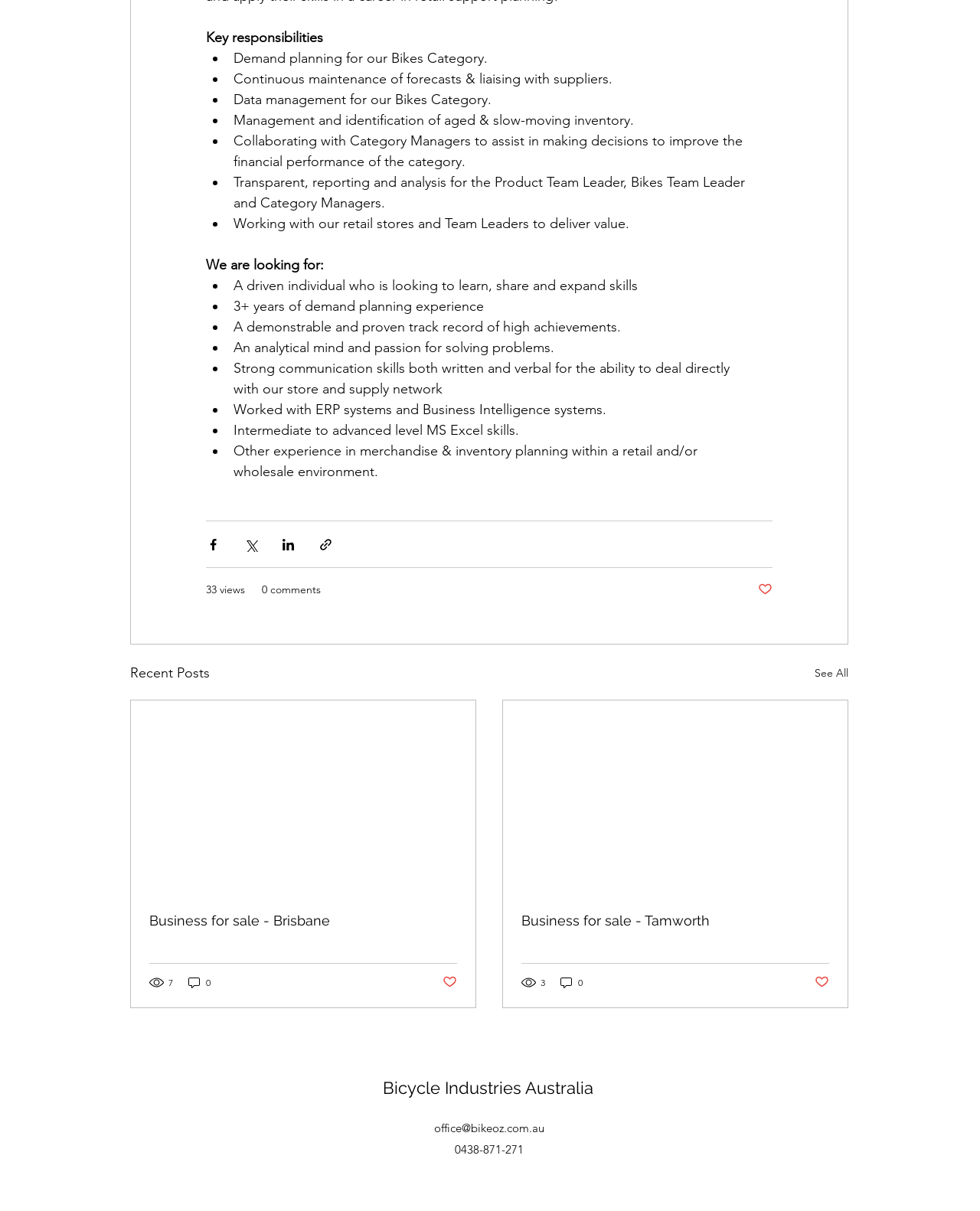Based on the image, give a detailed response to the question: What is the minimum experience required for the job?

The webpage mentions '3+ years of demand planning experience' as one of the requirements for the job, indicating that the minimum experience required is 3 years or more.